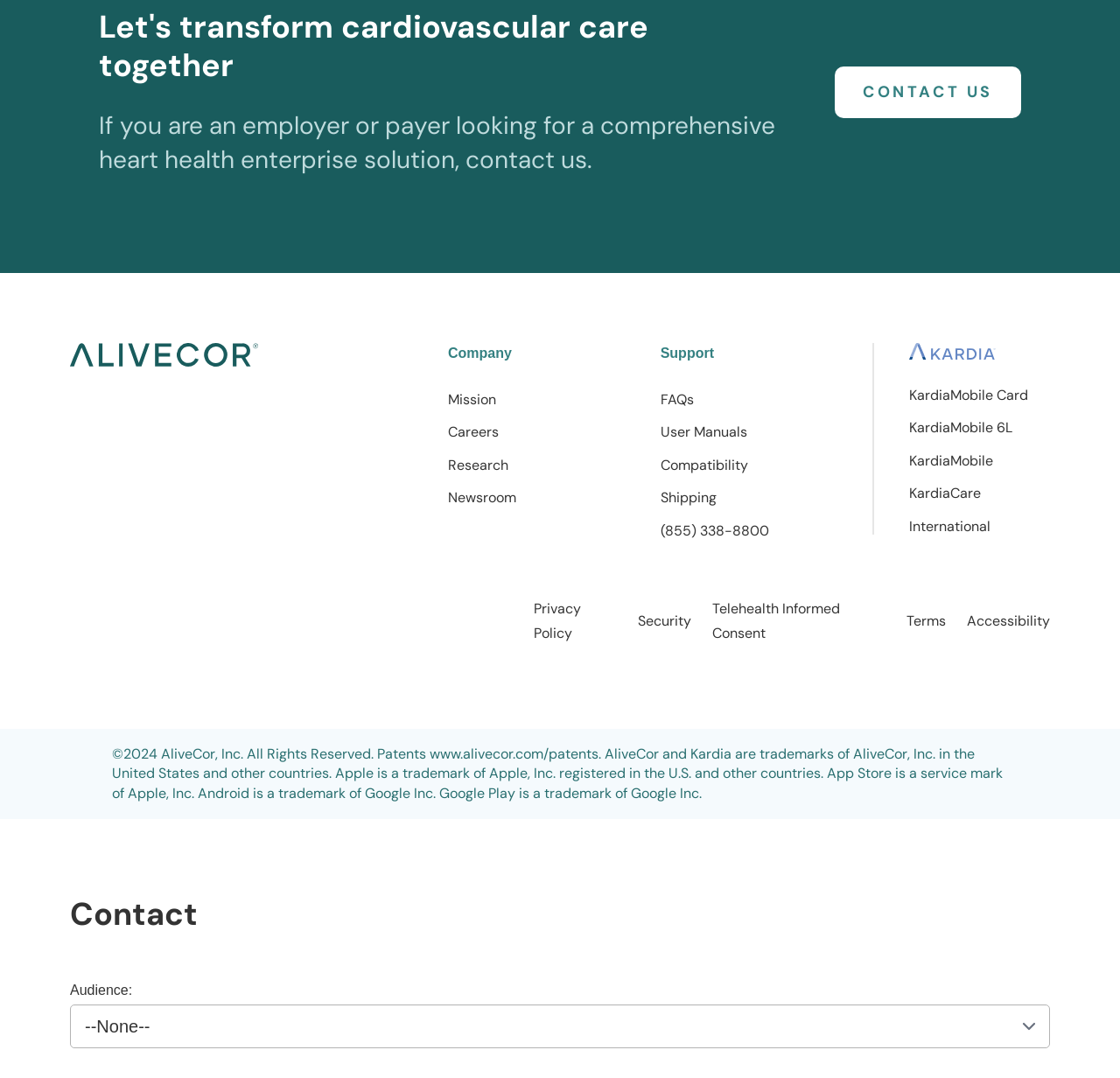What is the name of the product or service mentioned on the webpage?
Refer to the image and provide a thorough answer to the question.

The name 'Kardia' is mentioned on the webpage, specifically in the links 'Kardia by Alivecor', 'KardiaMobile Card Menu', 'KardiaMobile 6L Menu', and 'KardiaCare Menu', suggesting that it is a product or service offered by AliveCor.